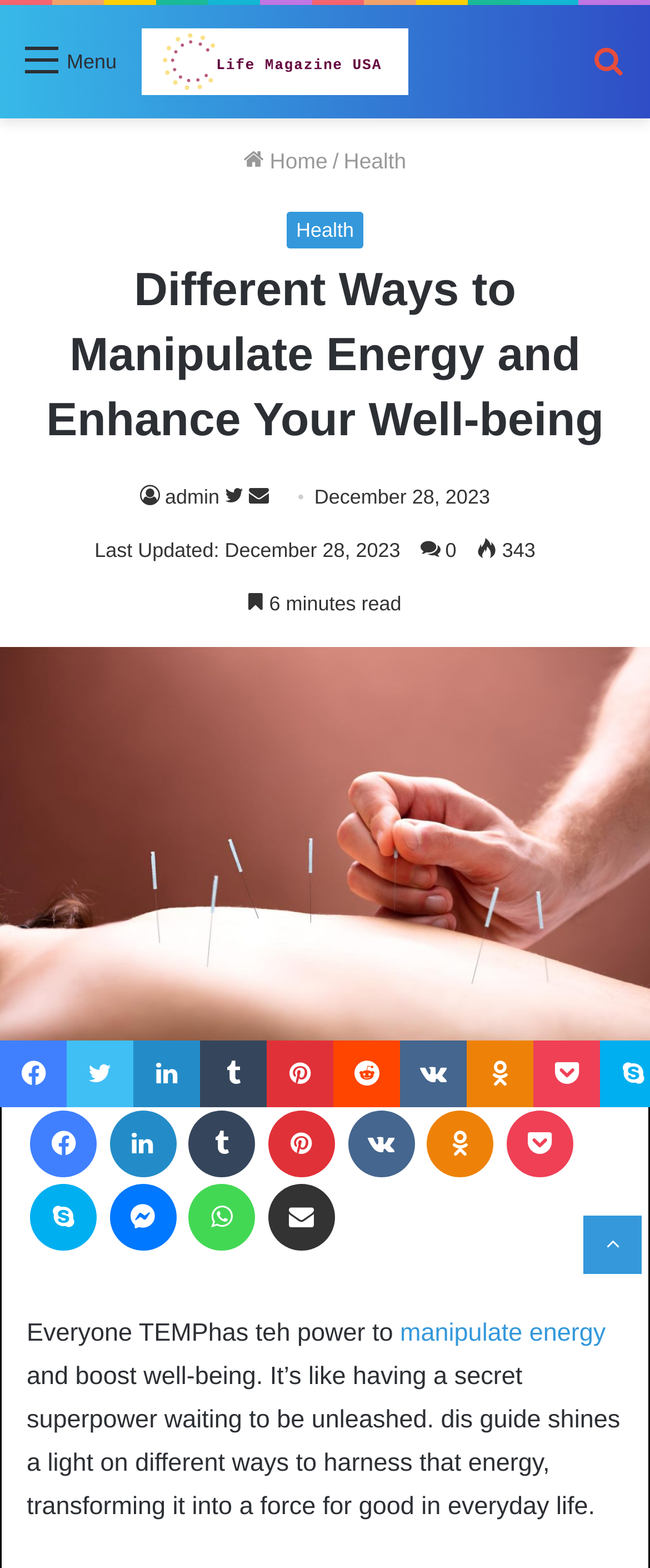Locate the bounding box coordinates of the element to click to perform the following action: 'Share on Facebook'. The coordinates should be given as four float values between 0 and 1, in the form of [left, top, right, bottom].

[0.046, 0.708, 0.149, 0.751]